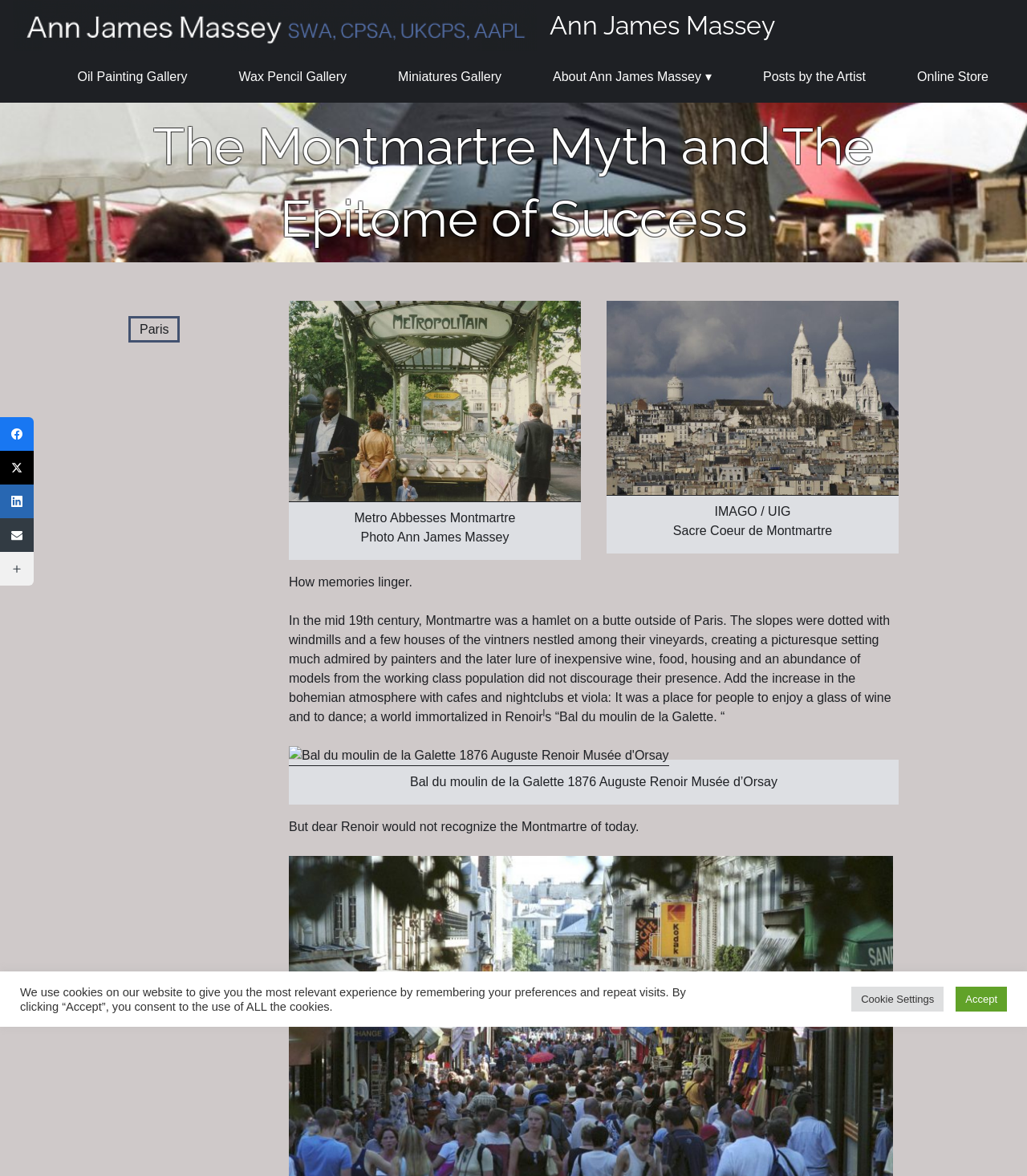Please reply to the following question using a single word or phrase: 
What is the subject of the painting mentioned?

Bal du moulin de la Galette